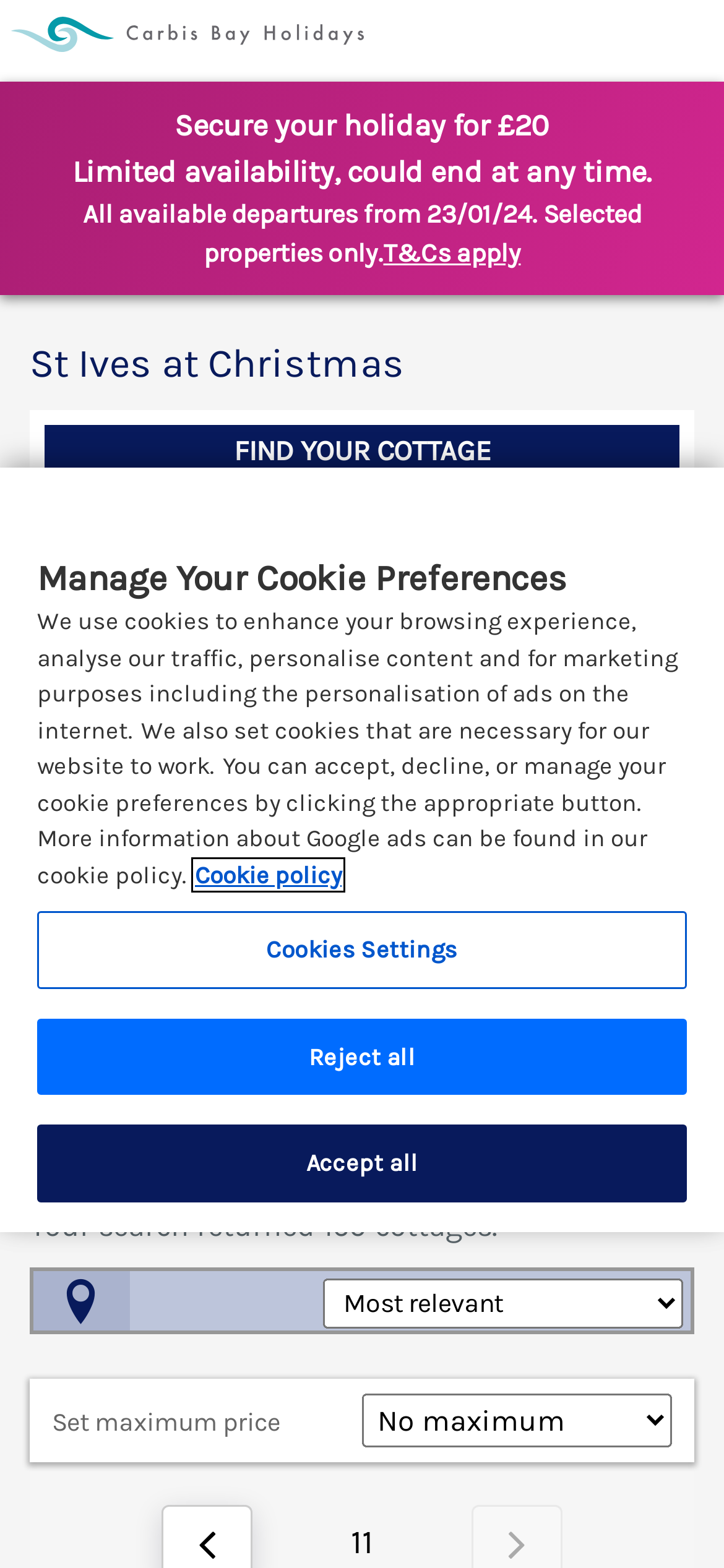Craft a detailed narrative of the webpage's structure and content.

This webpage is about planning a Christmas holiday in St Ives, Cornwall. At the top, there is a logo of Carbis Bay Holidays, which is a link to their website. Below the logo, there are three lines of text: "Secure your holiday for £20", "Limited availability, could end at any time", and "All available departures from 23/01/24. Selected properties only." 

On the left side of the page, there is a section with a heading "St Ives at Christmas". Below this heading, there is another heading "FIND YOUR COTTAGE". Under this heading, there are three groups of elements. The first group contains two combo boxes, which allow users to select options. The second group has a label "Guests:" and a text box to input the number of guests, as well as a label "Pets" and a combo box to select pet options. The third group has a label "Arriving" and a text box to input the arrival date, as well as a calendar table to select the date.

The calendar table has seven columns, each representing a day of the week, and multiple rows, each representing a date. The dates are selectable, and some of them have links to more information. The table also has a section to select the month and year.

On the right side of the page, there is a section with a heading "T&Cs apply", which is a link to the terms and conditions page.